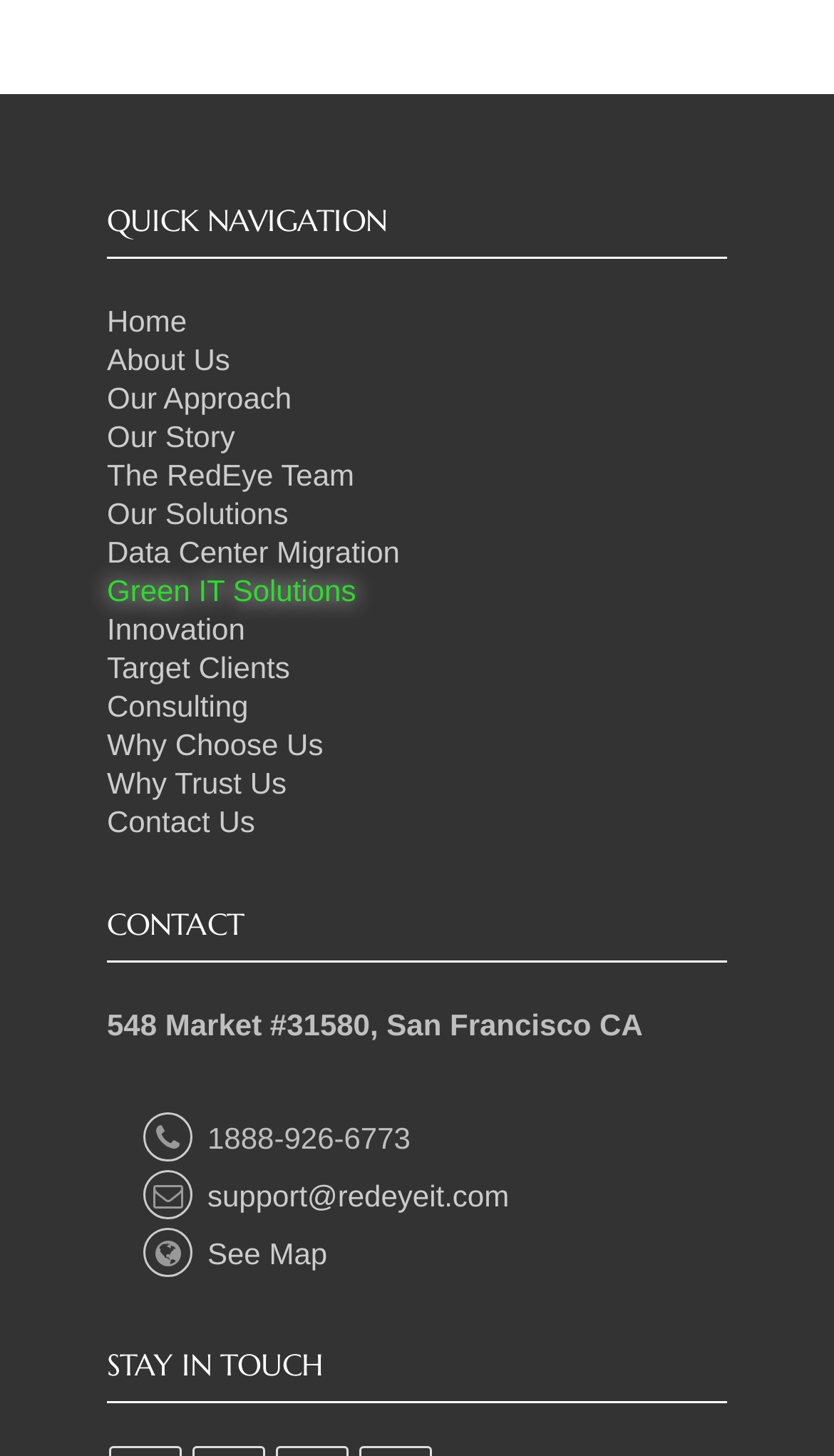Return the bounding box coordinates of the UI element that corresponds to this description: "parent_node: FROZBROZ". The coordinates must be given as four float numbers in the range of 0 and 1, [left, top, right, bottom].

None